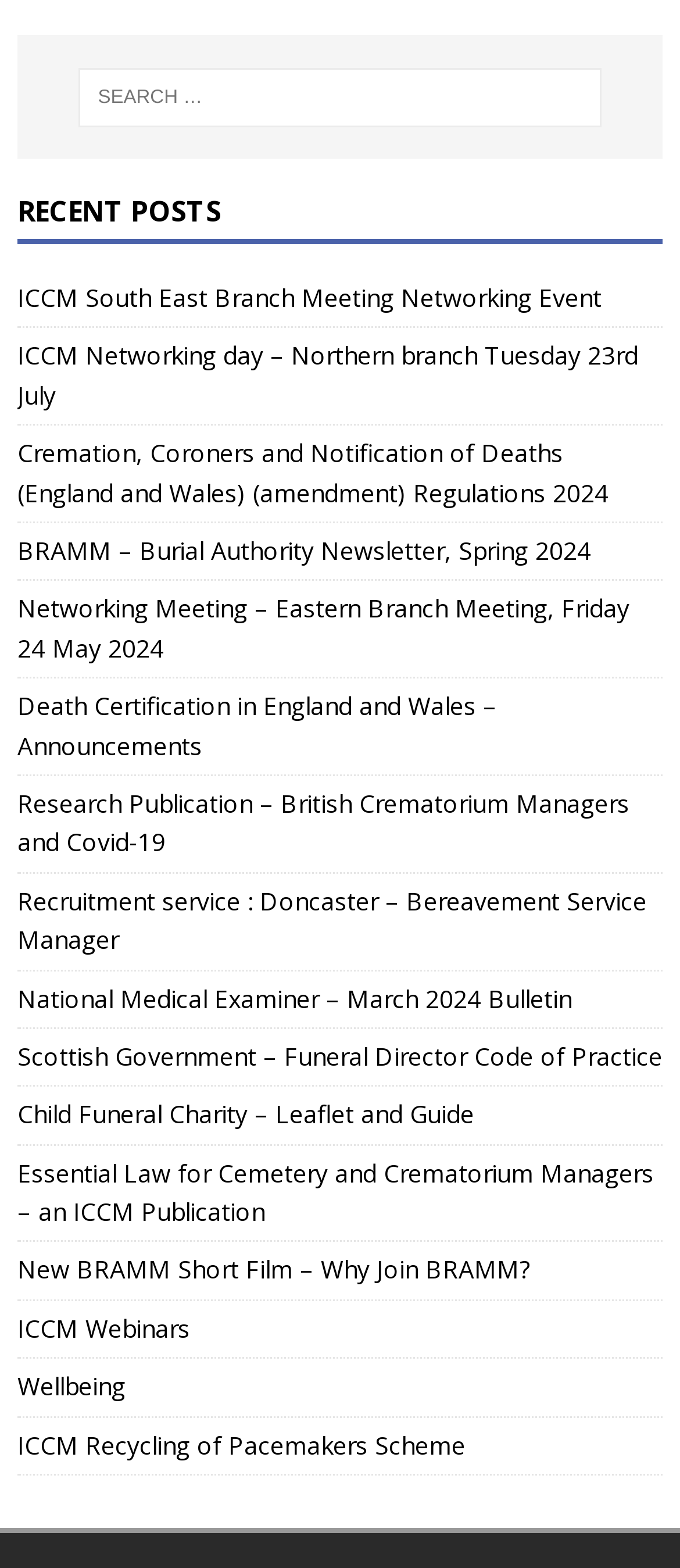Identify the bounding box coordinates of the clickable region required to complete the instruction: "Check out ICCM Recycling of Pacemakers Scheme". The coordinates should be given as four float numbers within the range of 0 and 1, i.e., [left, top, right, bottom].

[0.026, 0.911, 0.685, 0.932]